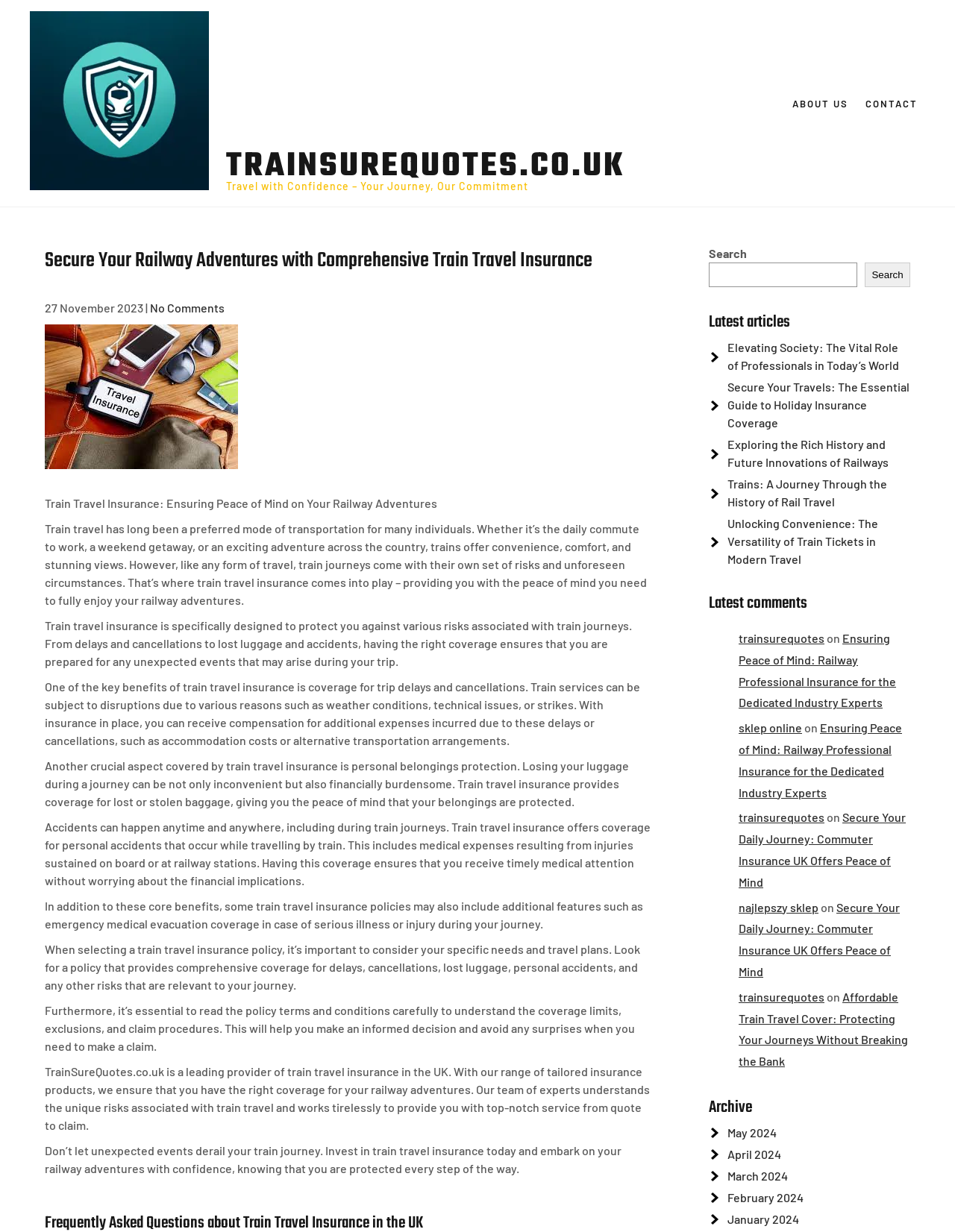How many latest articles are listed?
Provide an in-depth answer to the question, covering all aspects.

There are 5 latest articles listed on the webpage, which are 'Elevating Society: The Vital Role of Professionals in Today’s World', 'Secure Your Travels: The Essential Guide to Holiday Insurance Coverage', 'Exploring the Rich History and Future Innovations of Railways', 'Trains: A Journey Through the History of Rail Travel', and 'Unlocking Convenience: The Versatility of Train Tickets in Modern Travel'.